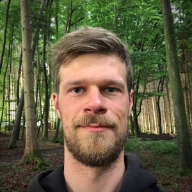Provide a single word or phrase answer to the question: 
What is the dominant color of the man's clothing?

dark